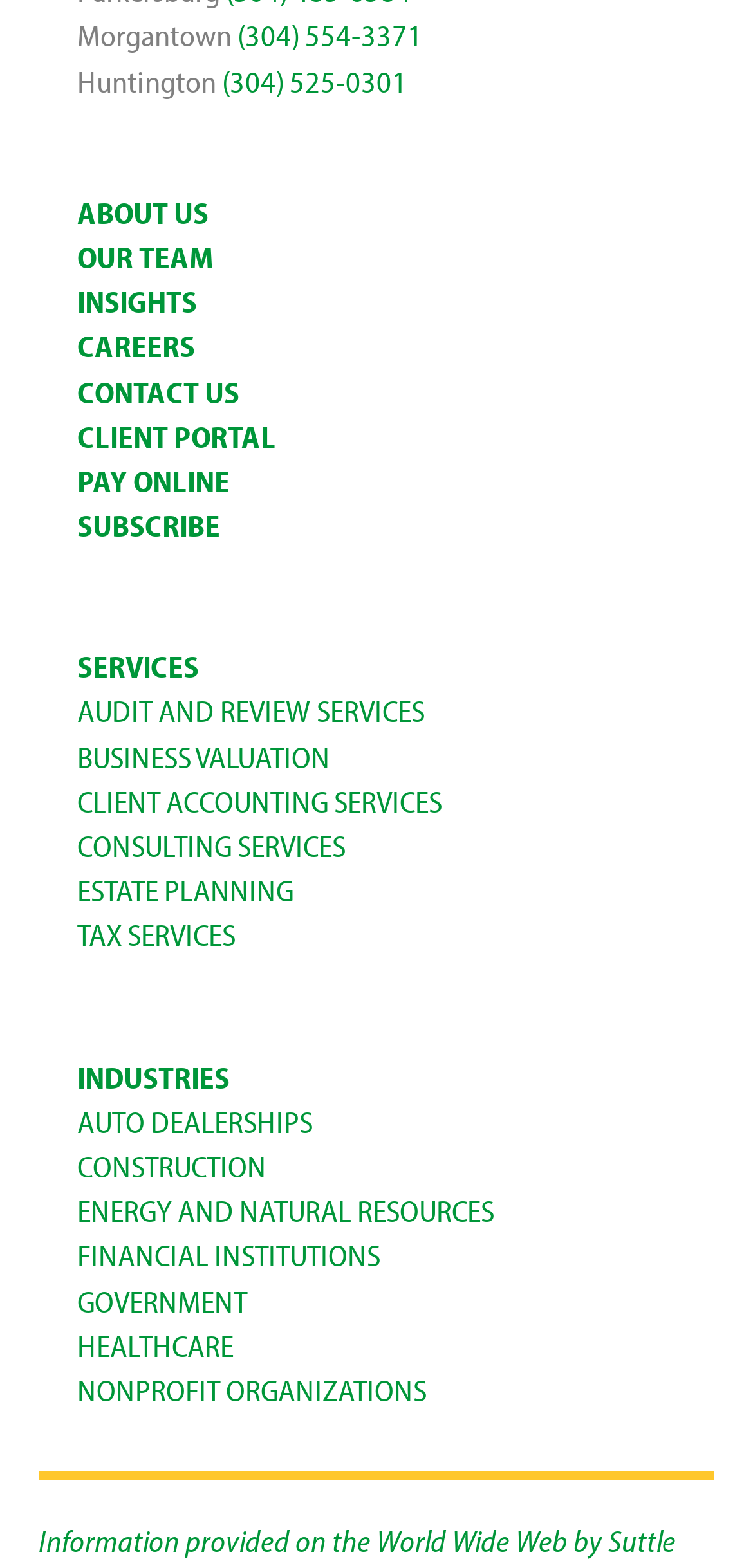Indicate the bounding box coordinates of the element that needs to be clicked to satisfy the following instruction: "Learn about audit and review services". The coordinates should be four float numbers between 0 and 1, i.e., [left, top, right, bottom].

[0.103, 0.441, 0.564, 0.466]